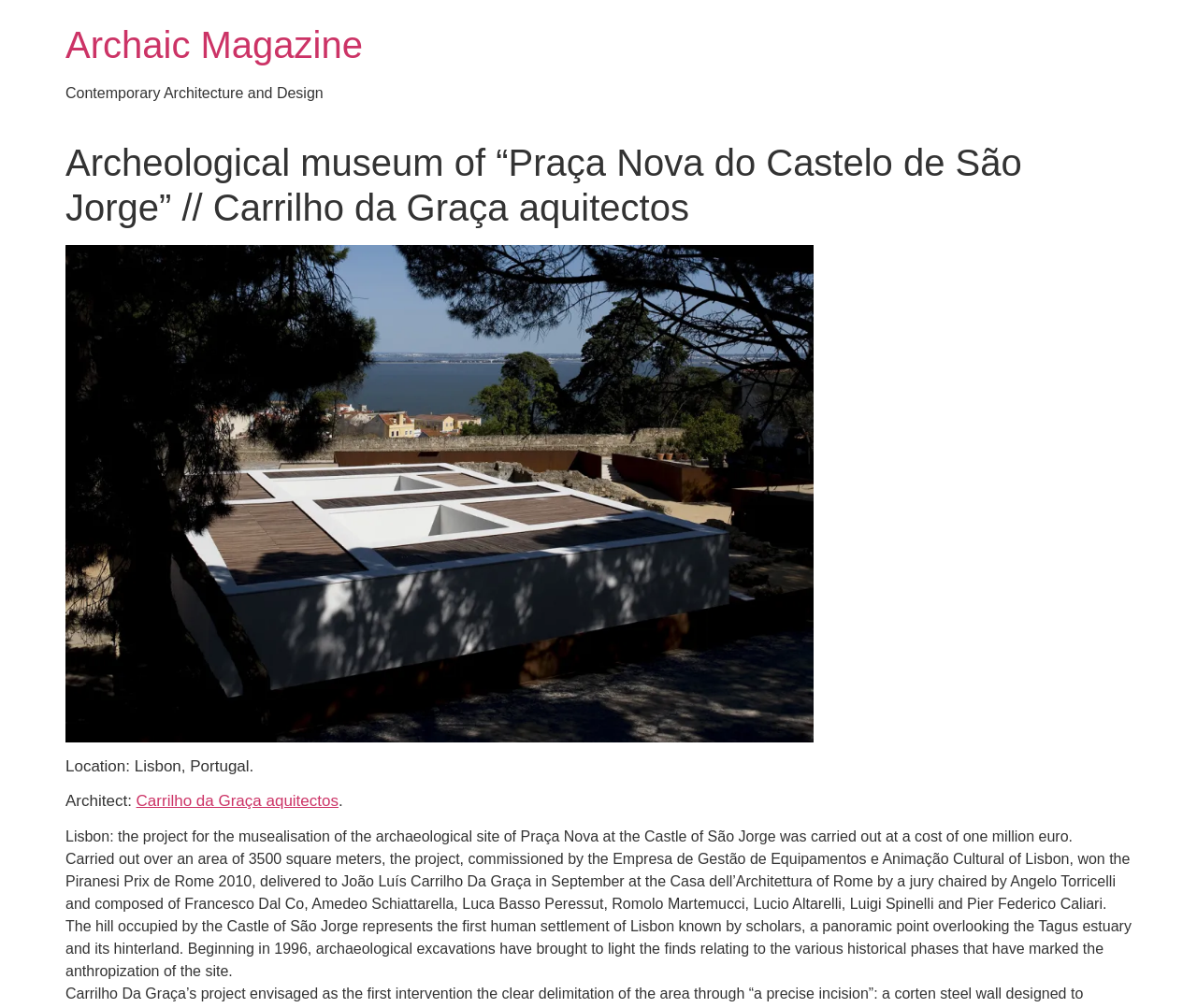Answer briefly with one word or phrase:
What is the name of the award won by the project?

Piranesi Prix de Rome 2010